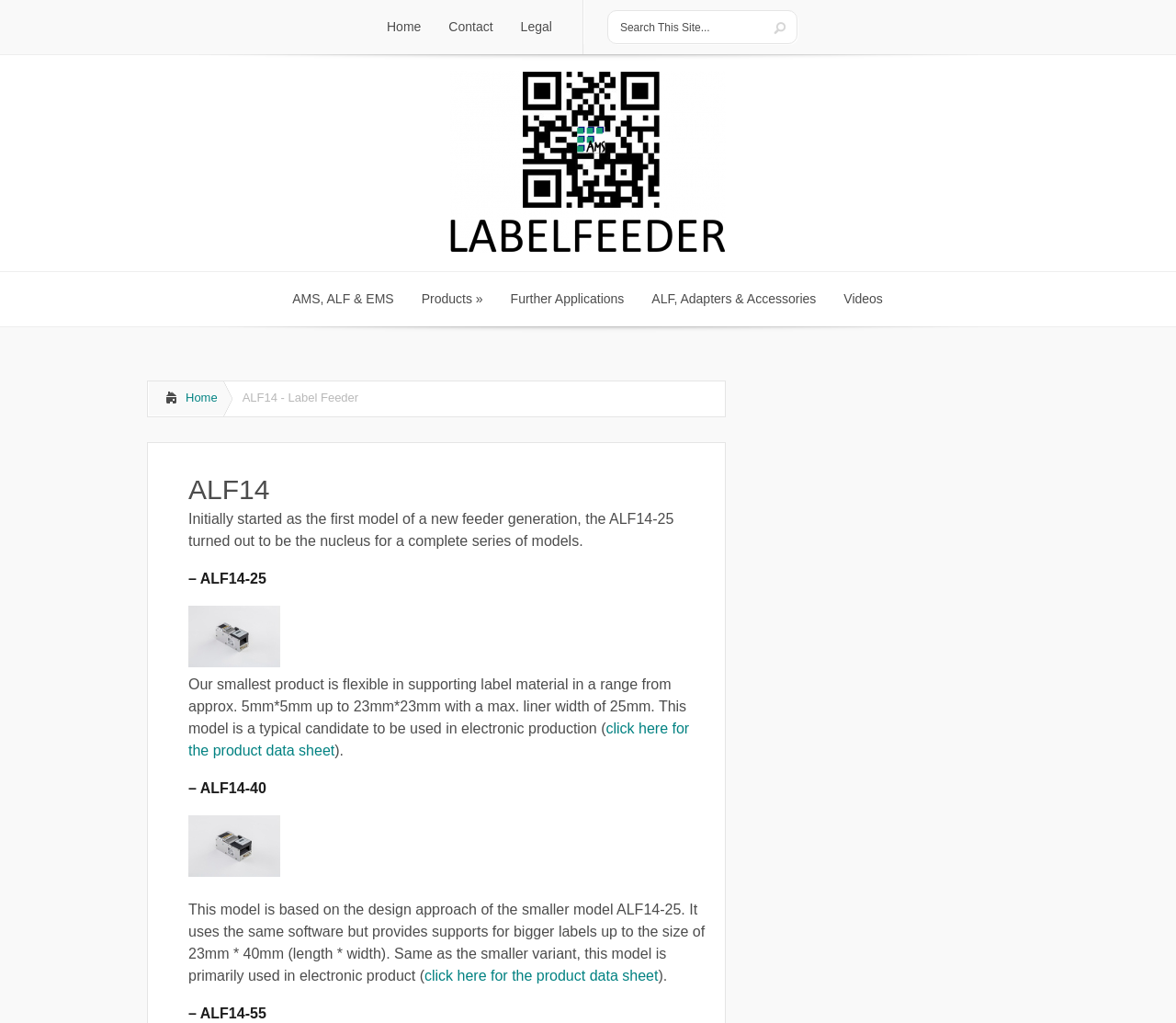Please find the bounding box coordinates in the format (top-left x, top-left y, bottom-right x, bottom-right y) for the given element description. Ensure the coordinates are floating point numbers between 0 and 1. Description: ContactContact

[0.37, 0.0, 0.431, 0.053]